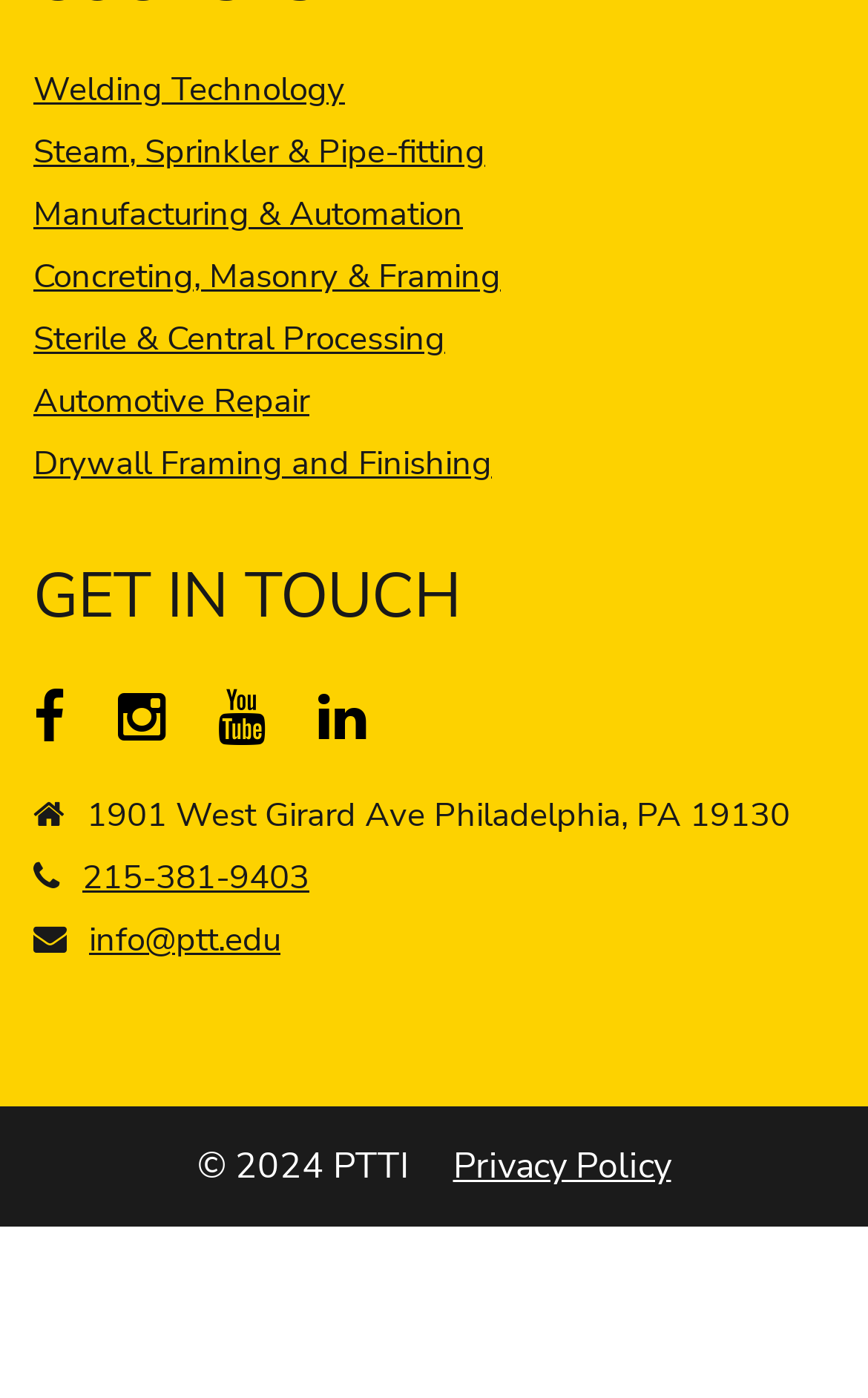Kindly determine the bounding box coordinates for the clickable area to achieve the given instruction: "Send email to info@ptt.edu".

[0.103, 0.656, 0.323, 0.688]